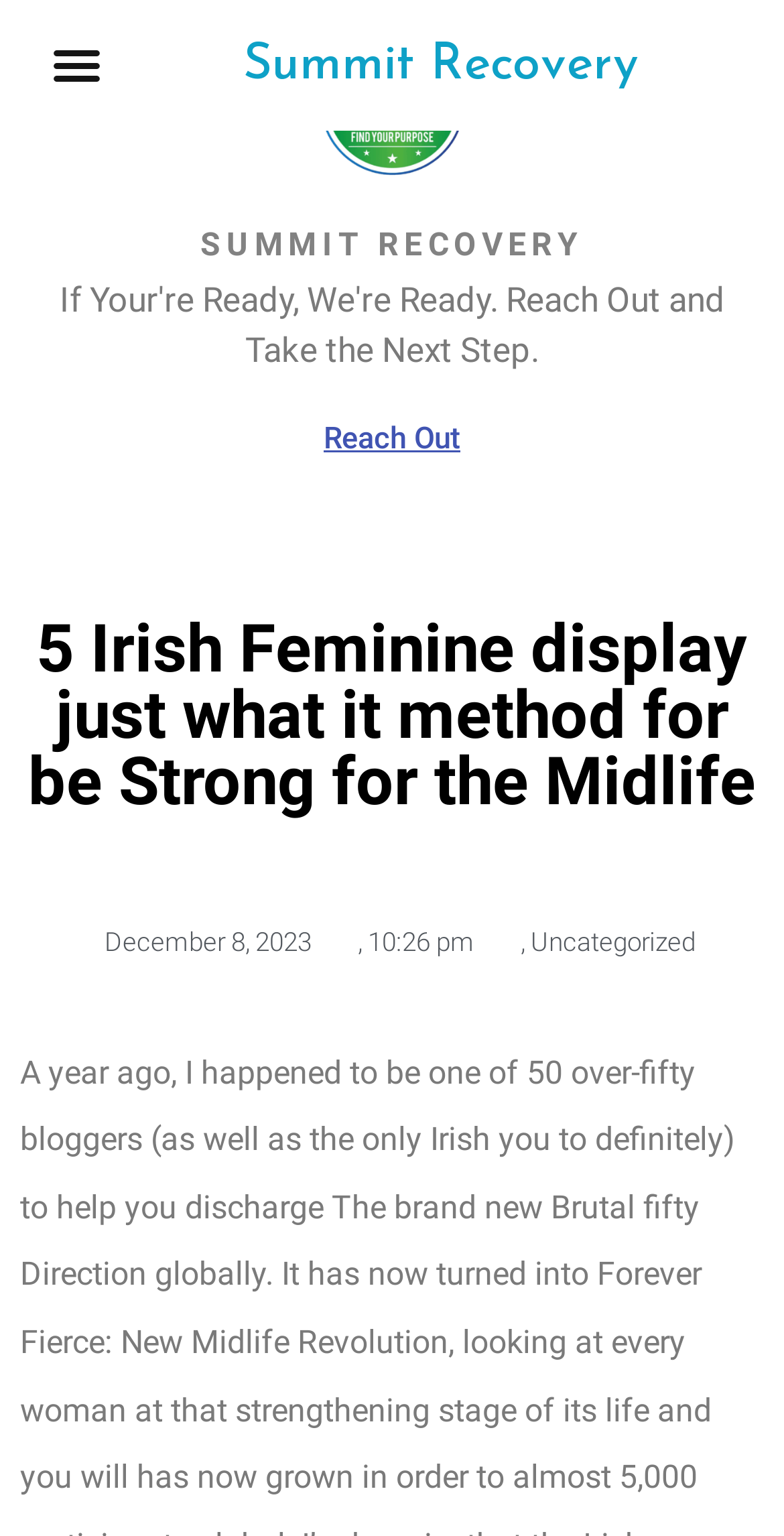What is the time of publication of the latest article?
Please give a detailed and elaborate answer to the question based on the image.

I found the answer by looking at the section below the main heading, where I saw a static text element with the text '10:26 pm'. This suggests that the latest article was published at this time.